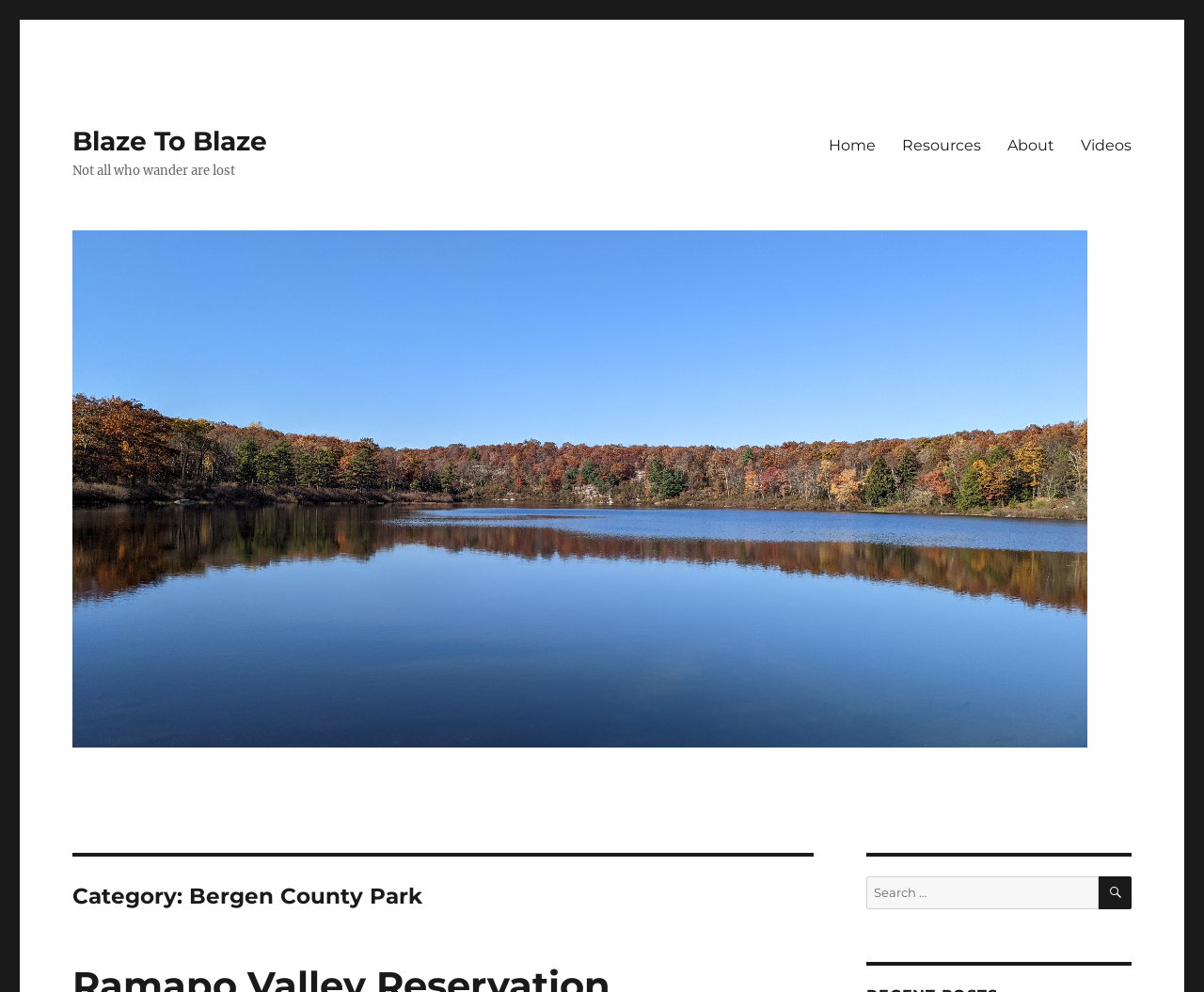Locate the bounding box coordinates of the clickable region to complete the following instruction: "click on the 'Videos' link."

[0.887, 0.126, 0.951, 0.166]